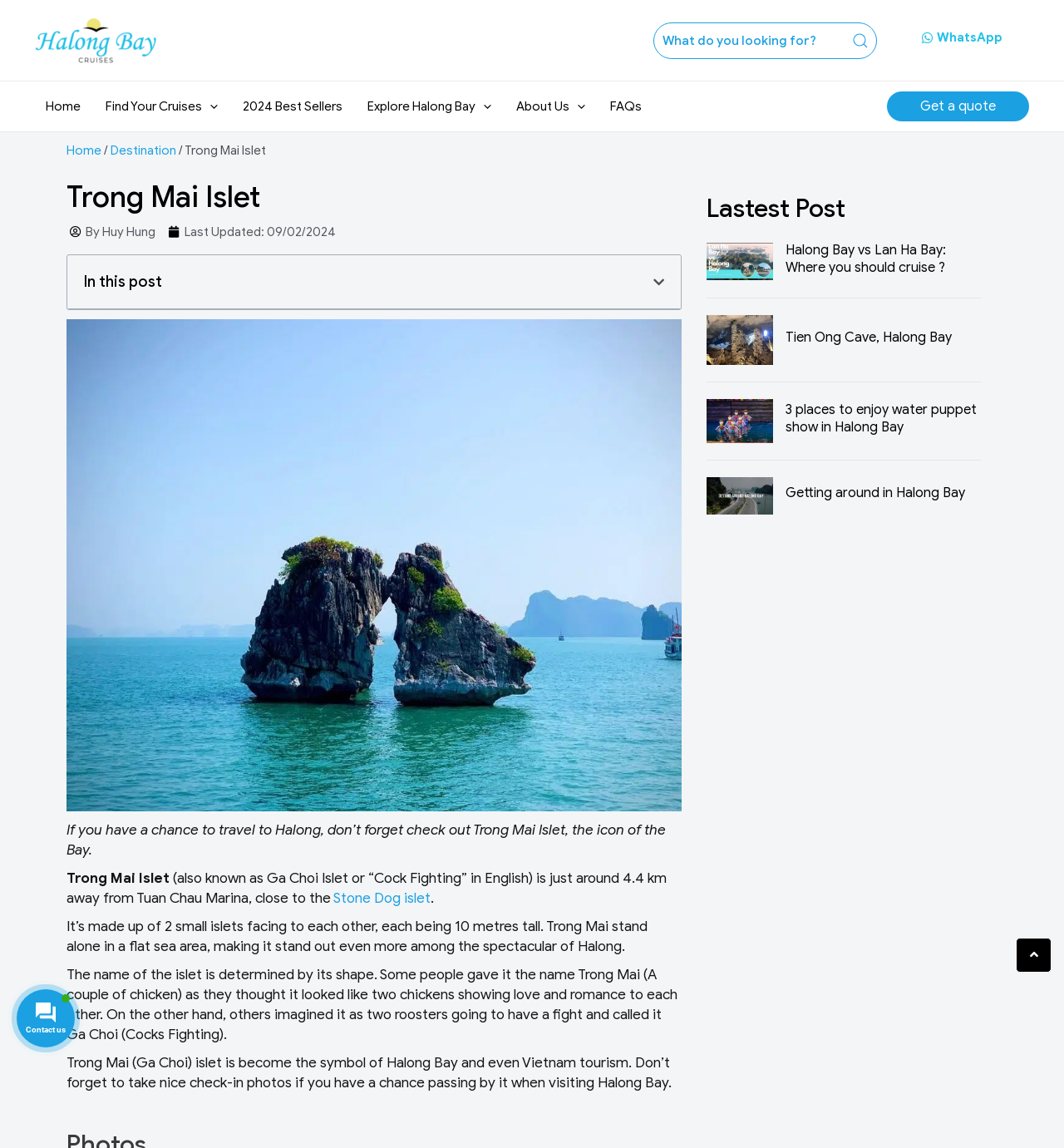Identify the bounding box coordinates for the element you need to click to achieve the following task: "Get a quote". Provide the bounding box coordinates as four float numbers between 0 and 1, in the form [left, top, right, bottom].

[0.832, 0.078, 0.969, 0.107]